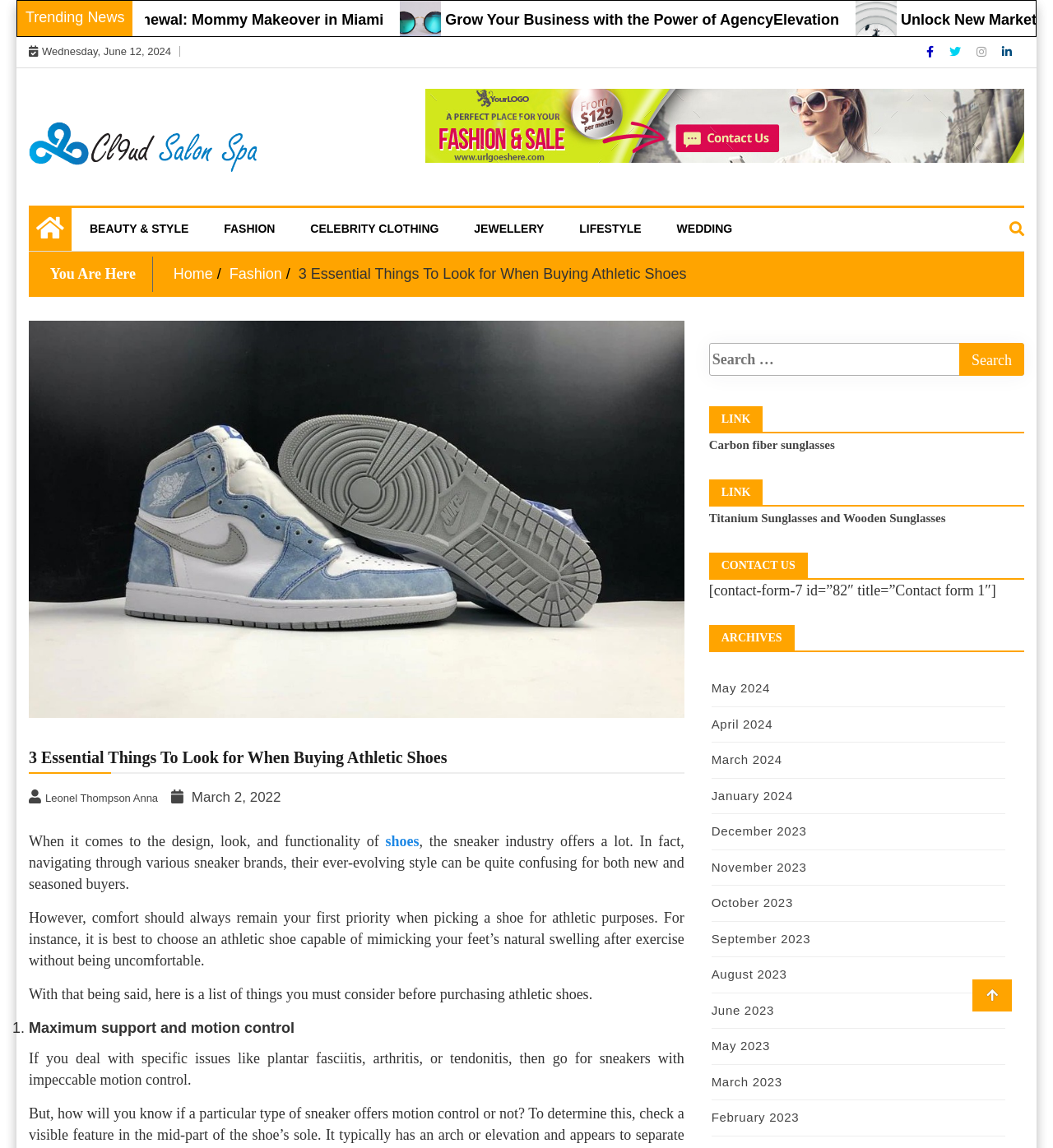Provide a brief response to the question below using a single word or phrase: 
What is the category of the article?

Fashion